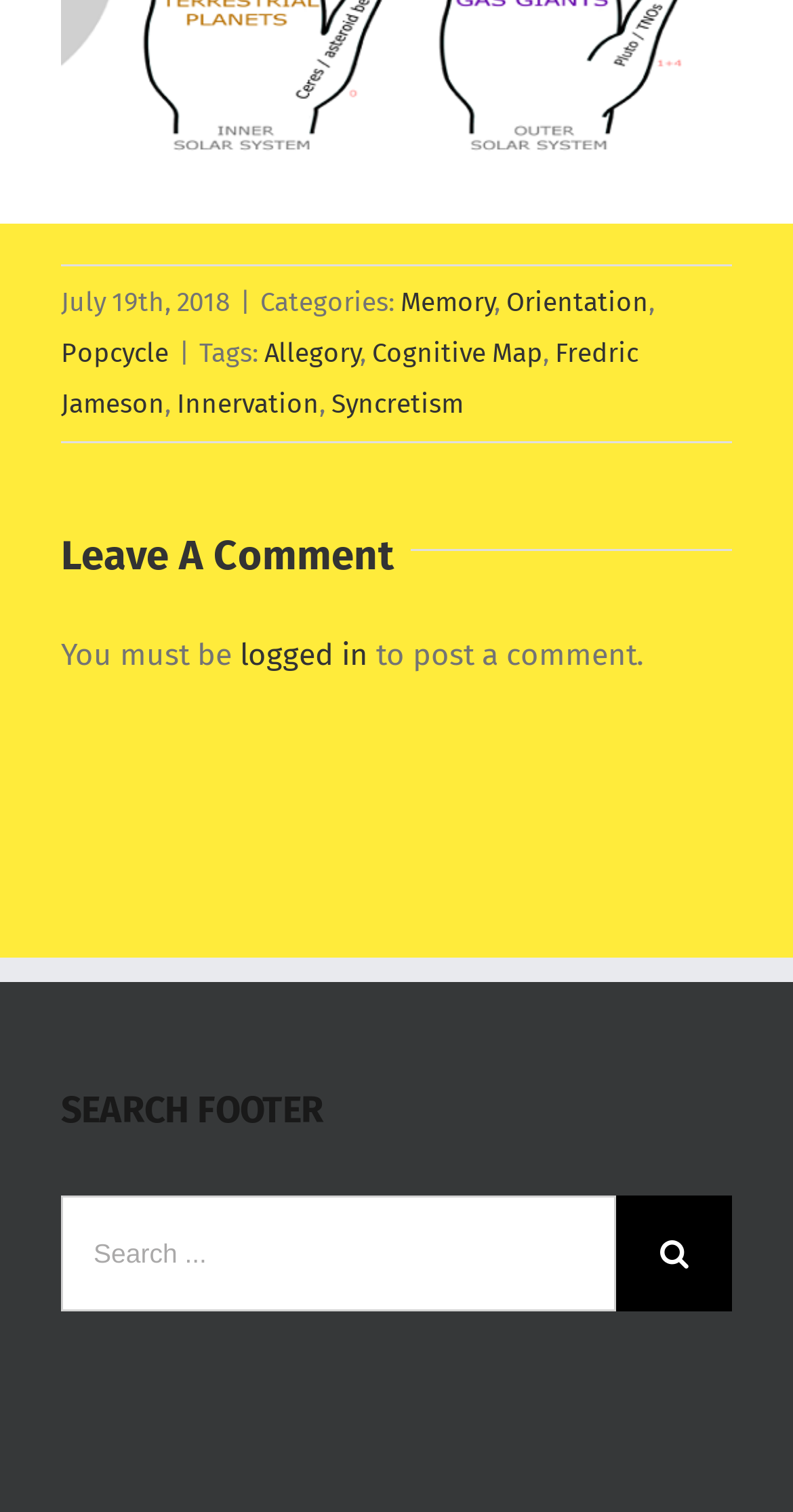Examine the screenshot and answer the question in as much detail as possible: What is required to post a comment?

The webpage mentions 'You must be logged in to post a comment', indicating that a user needs to be logged in to post a comment.